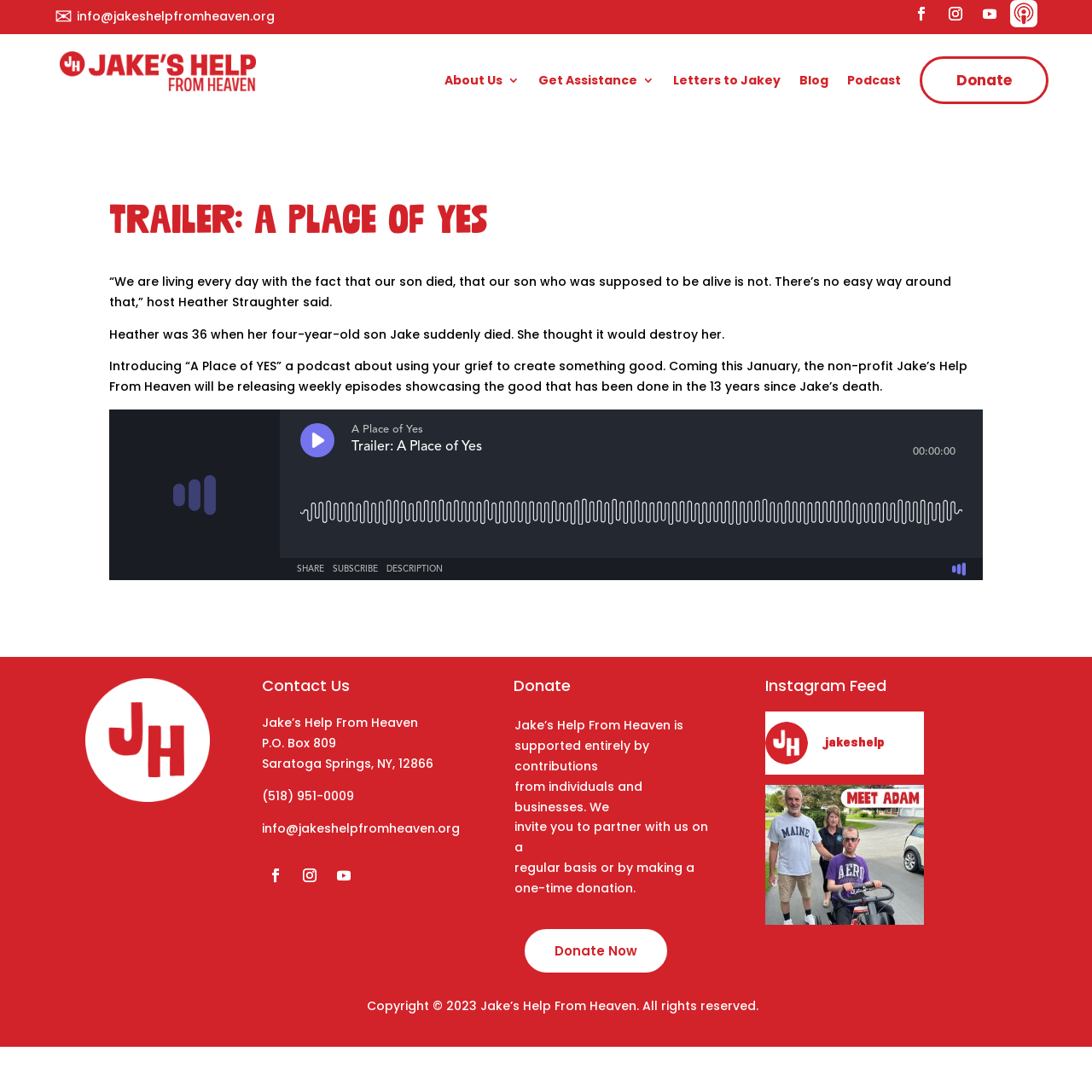Kindly determine the bounding box coordinates for the area that needs to be clicked to execute this instruction: "Go to HOME".

None